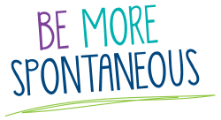Explain the image thoroughly, highlighting all key elements.

The image prominently features the phrase "Be More Spontaneous," depicted in a lively and colorful design. The words "Be" and "More" are styled in a playful font, with "Be" in purple and "More" in a vibrant turquoise, both situated above "Spontaneous," which is illustrated in a bold navy blue. The text is accentuated by a whimsical green underline, adding a touch of flair and emphasizing the theme of spontaneity. This visual invitation encourages viewers to embrace a more spontaneous approach to life and their experiences.